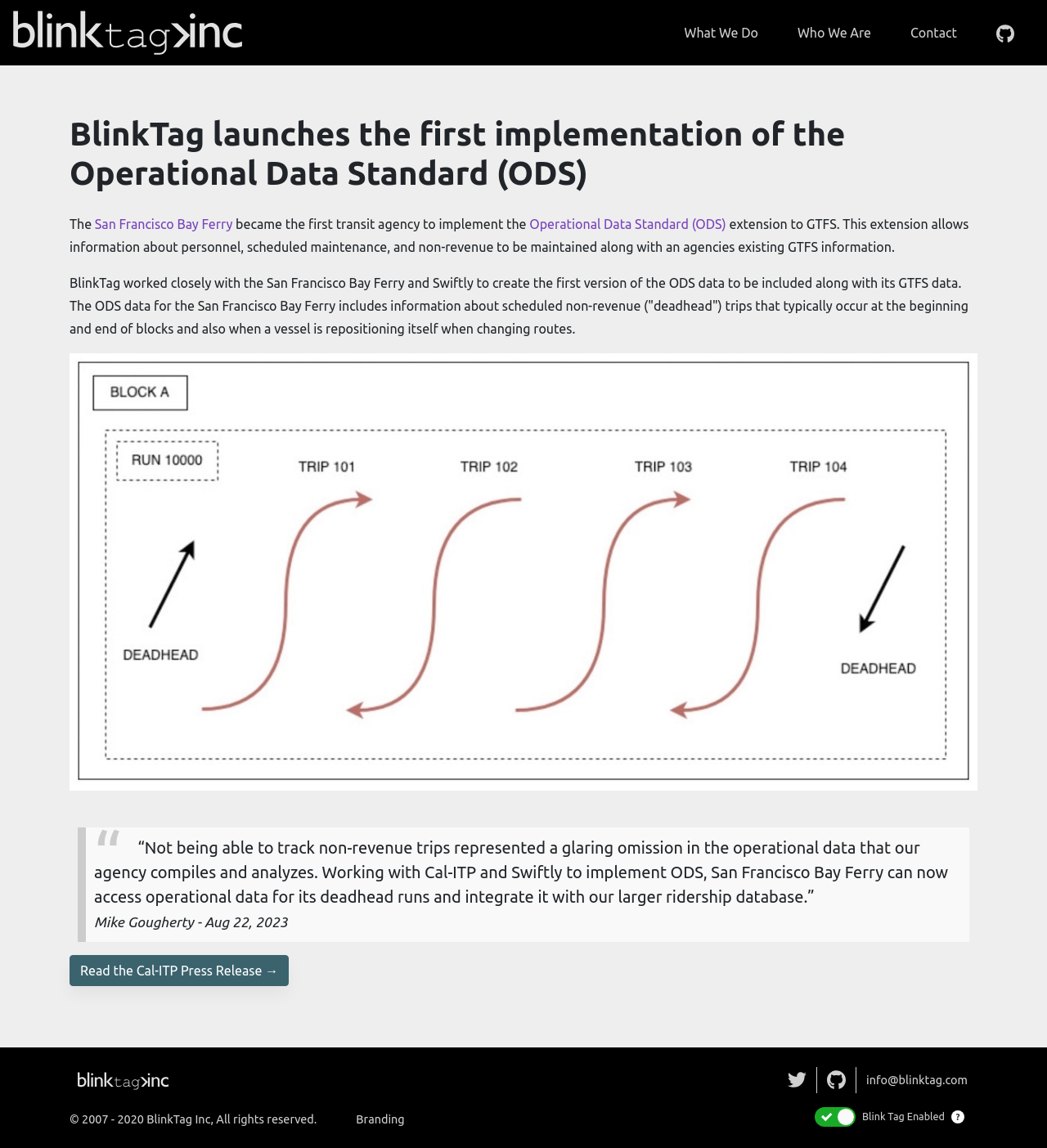Could you specify the bounding box coordinates for the clickable section to complete the following instruction: "Visit Github"?

[0.933, 0.014, 0.988, 0.043]